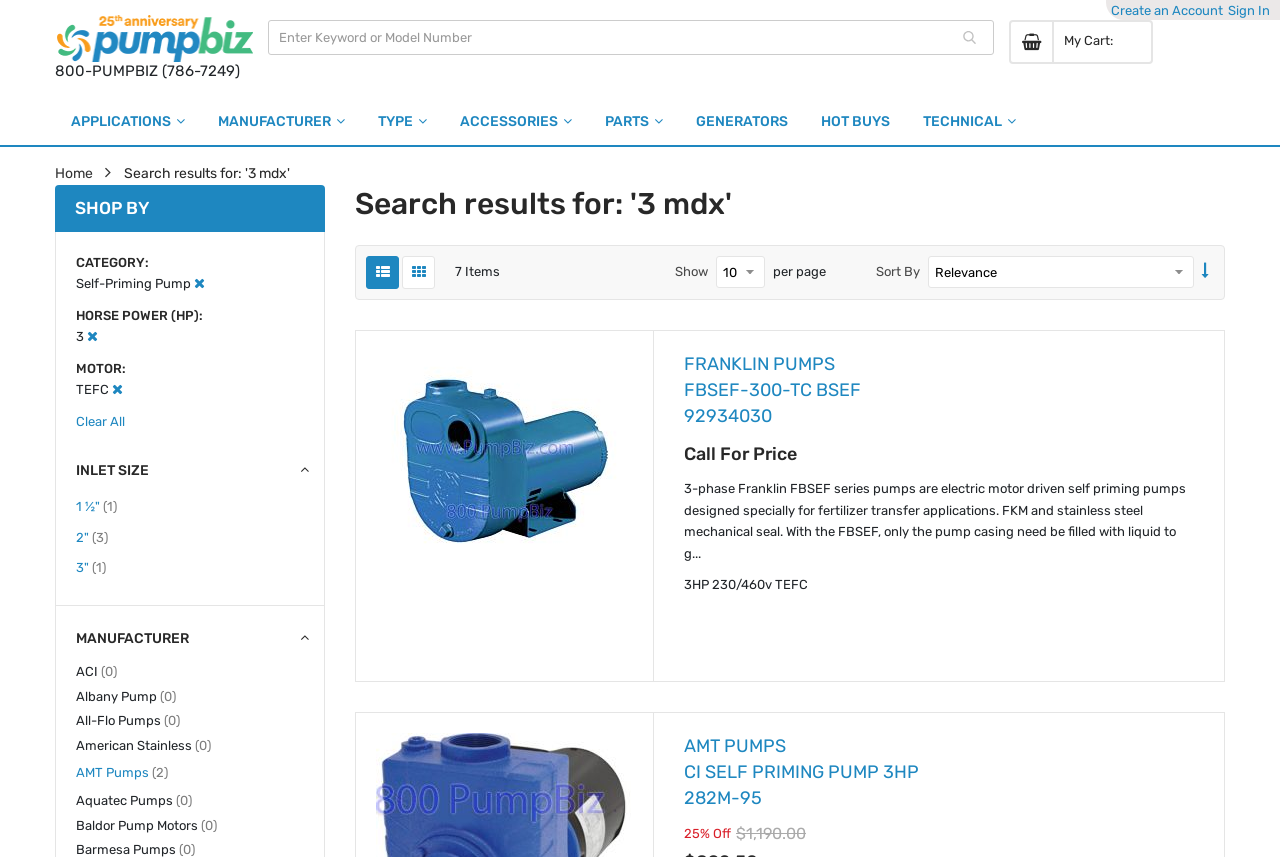Produce an elaborate caption capturing the essence of the webpage.

The webpage is a search results page for "3 mdx" on a pump-related website called Pumpbiz. At the top of the page, there are links to "Create an Account" and "Sign In" on the right, and a "Home" link with an accompanying image on the left. Below this, there is a phone number "800-PUMPBIZ (786-7249)" and a search bar with a combobox to enter keywords or model numbers, accompanied by a "Search" button.

On the left side of the page, there is a navigation menu with links to various categories, including "APPLICATIONS", "MANUFACTURER", "TYPE", "ACCESSORIES", "PARTS", "GENERATORS", "HOT BUYS", and "TECHNICAL". Below this, there is a "My Cart" link with a shopping cart icon.

The main content of the page is a list of search results, with each result displaying an image, product name, description, and price. The results are sorted by relevance, and there are options to sort by other criteria, such as price or rating. Each result also has a "View as" link, which allows users to view the product in a different format.

On the right side of the page, there is a filter menu with options to filter by category, horse power, motor type, and inlet size. The filter menu also displays the number of items in each category.

The search results are divided into sections, with each section displaying a product name, description, and price. Some products have additional information, such as a "Call For Price" label or a "25% Off" discount label. The products are listed in a grid format, with multiple products per row.

Overall, the webpage is a search results page for pumps and related products, with a focus on providing detailed product information and filtering options to help users find the right product for their needs.